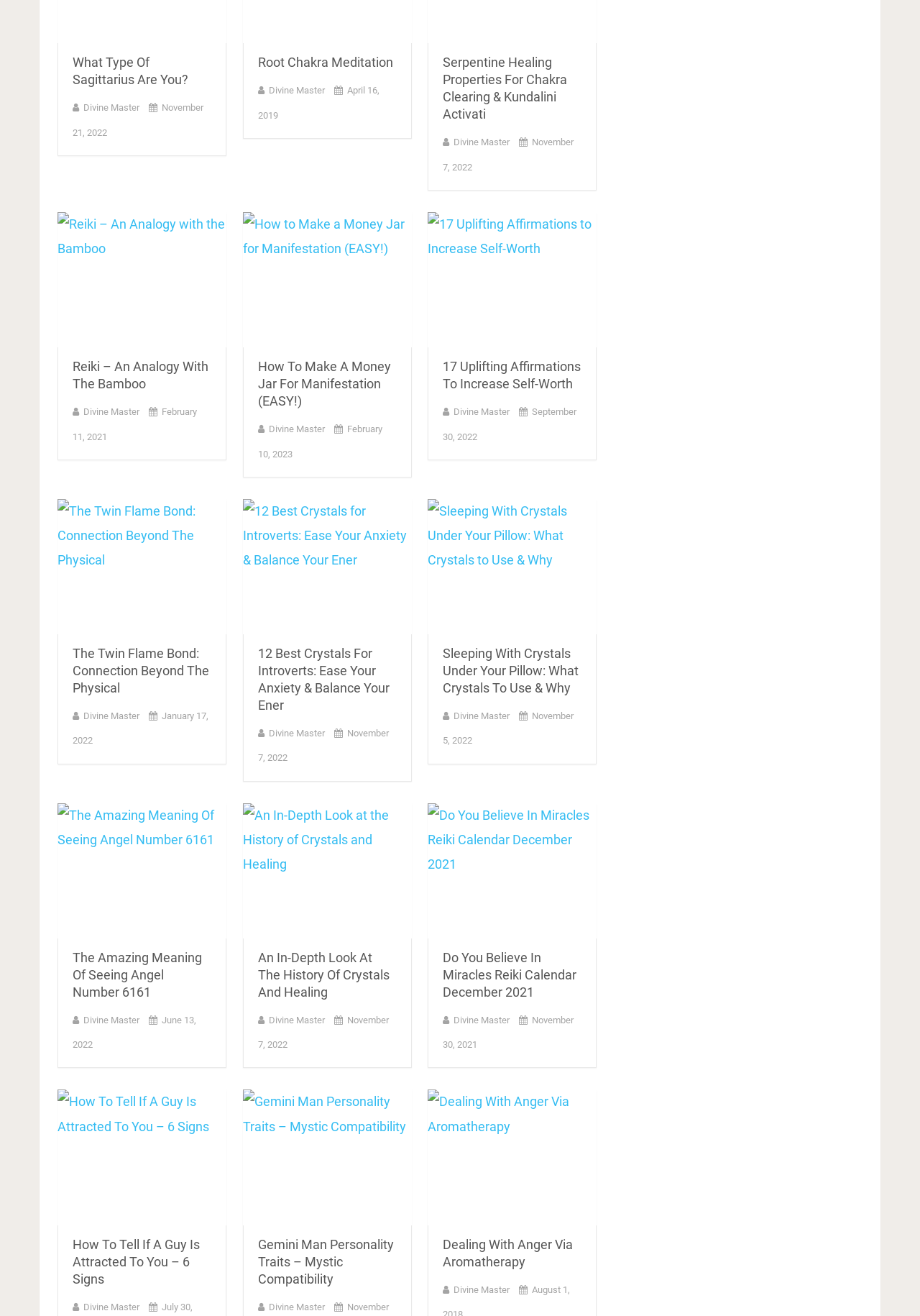What is the date of the second article?
Please answer using one word or phrase, based on the screenshot.

April 16, 2019